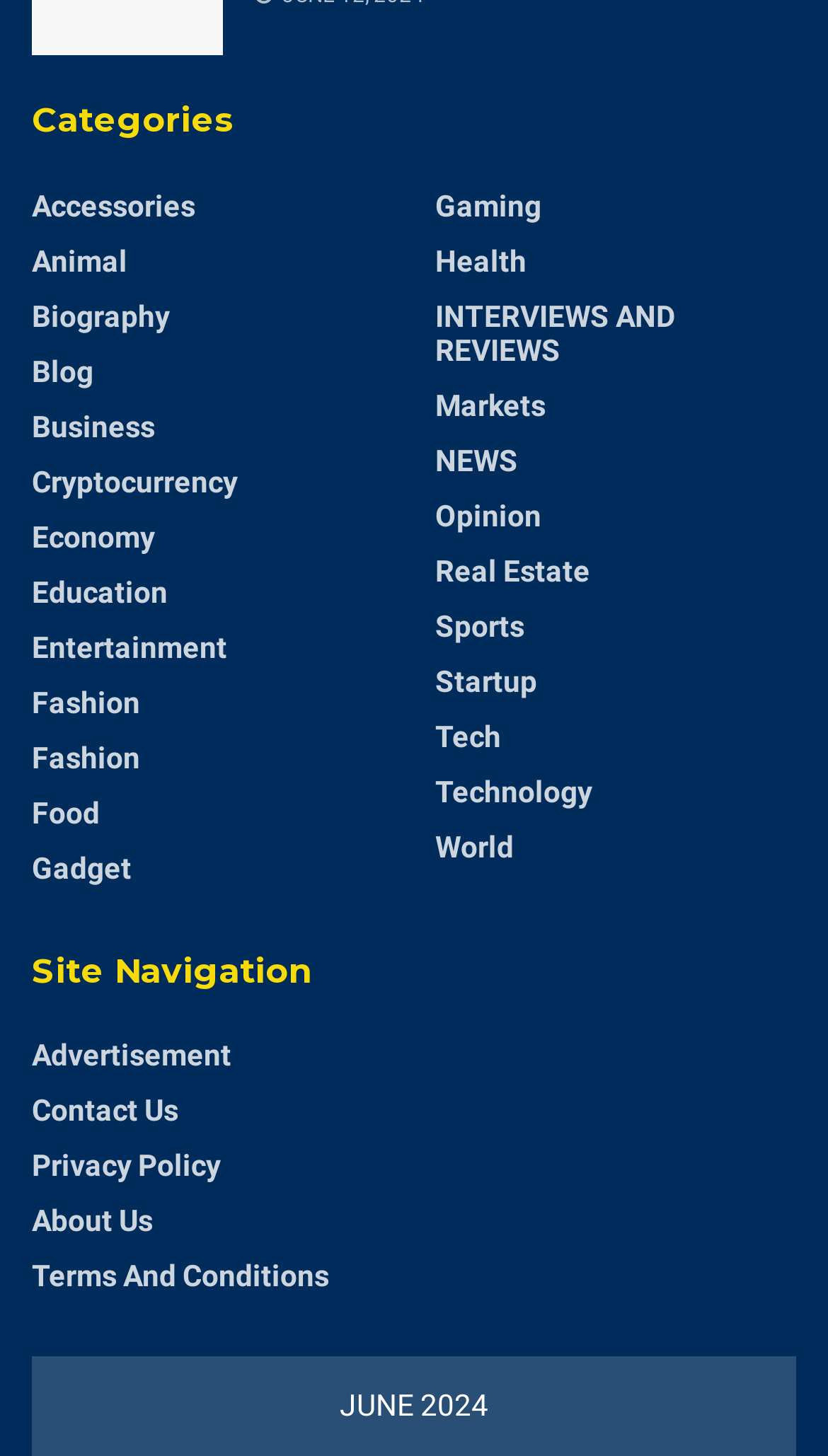How many site navigation links are there?
Provide an in-depth and detailed answer to the question.

I counted the number of links under the 'Site Navigation' heading, and there are 5 links, each representing a site navigation option.